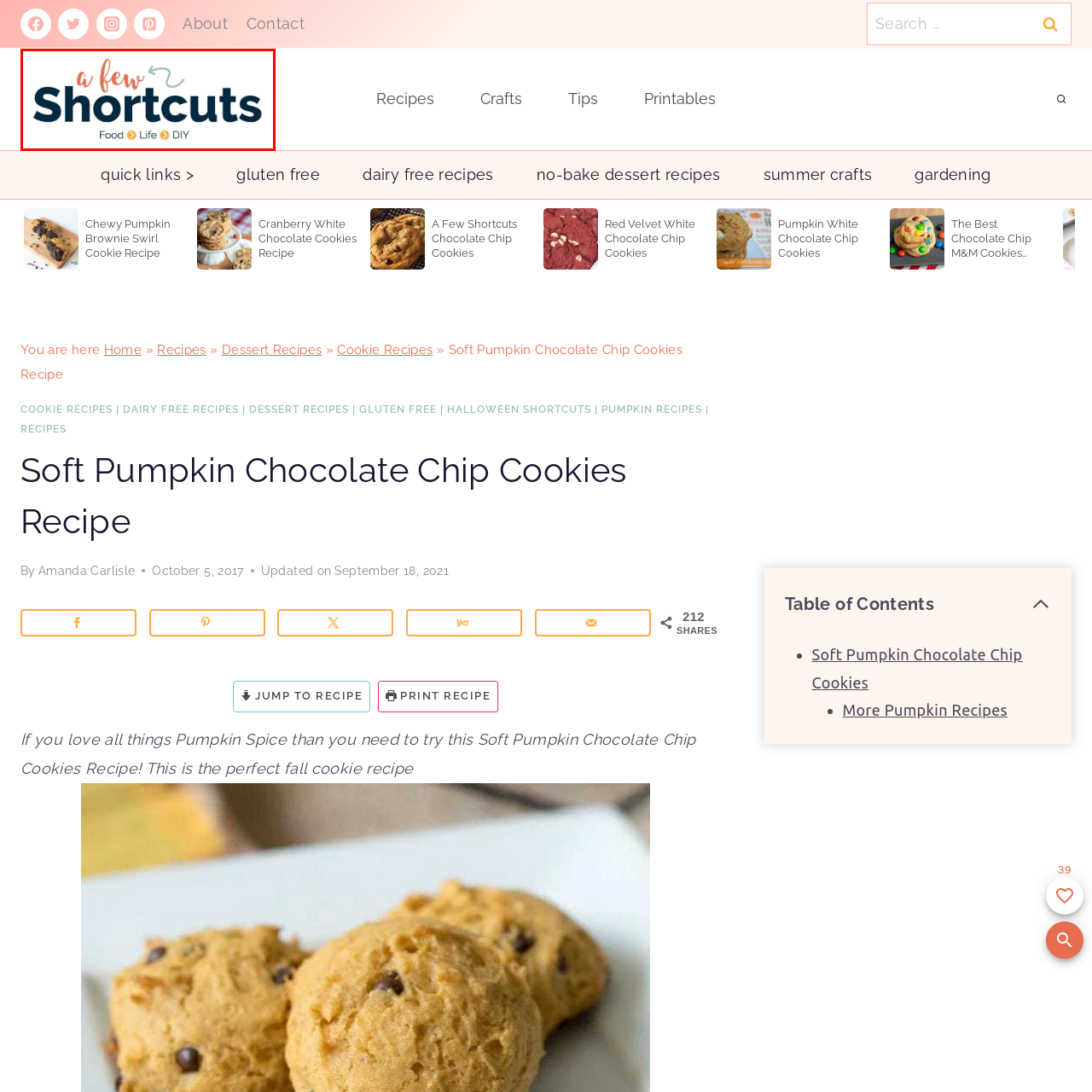Look at the image enclosed within the red outline and answer the question with a single word or phrase:
What are the three focus areas of 'A Few Shortcuts'?

Food, Life, DIY